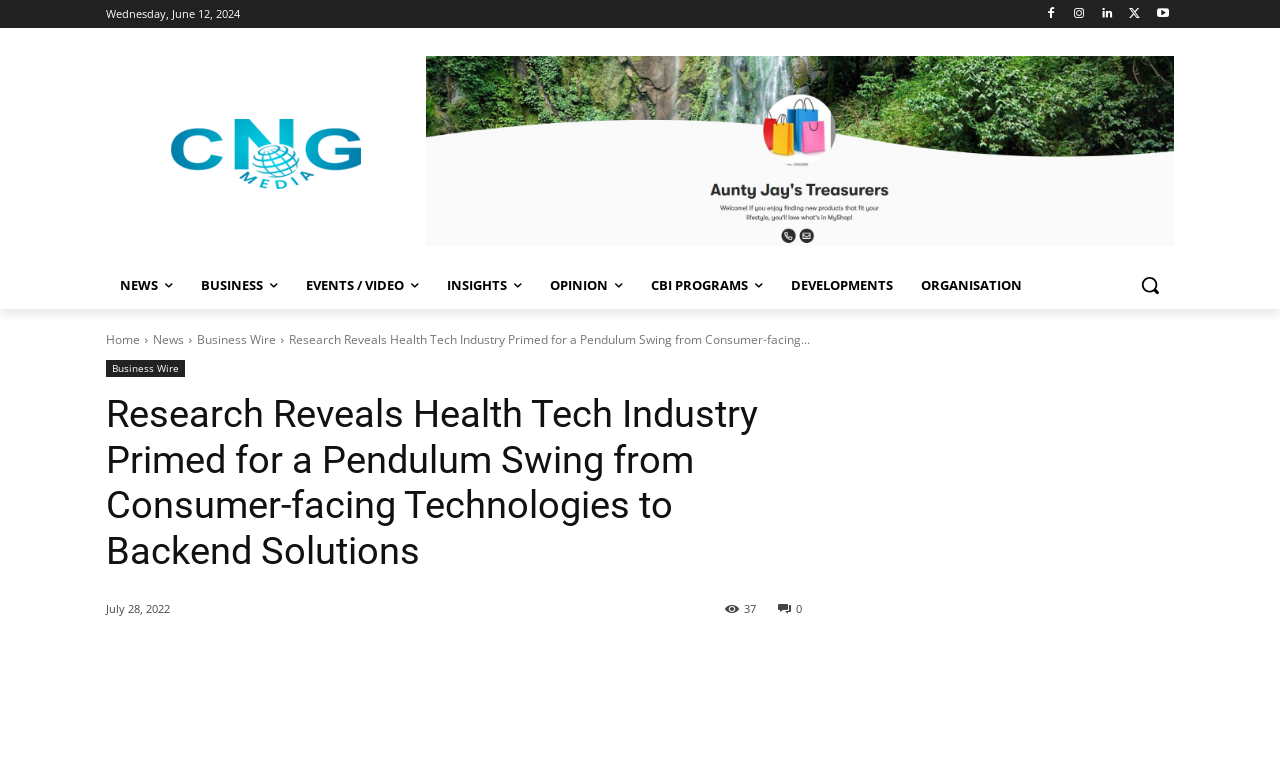Summarize the webpage with intricate details.

The webpage appears to be a news article page, with a focus on a specific research report. At the top left, there is a date "Wednesday, June 12, 2024" and a series of social media links. Below that, there is a logo image and a search button at the top right.

The main navigation menu is located below the logo, with links to "NEWS", "BUSINESS", "EVENTS / VIDEO", "INSIGHTS", "OPINION", "CBI PROGRAMS", "DEVELOPMENTS", and "ORGANISATION". 

The main content of the page is a news article with a heading "Research Reveals Health Tech Industry Primed for a Pendulum Swing from Consumer-facing Technologies to Backend Solutions". The article has a publication date of "July 28, 2022" and a share count of "37". 

There are several social media links and a "Share" button at the bottom of the page. Additionally, there are two large images, one at the top right and another at the bottom right, which appear to be advertisements or promotional images.